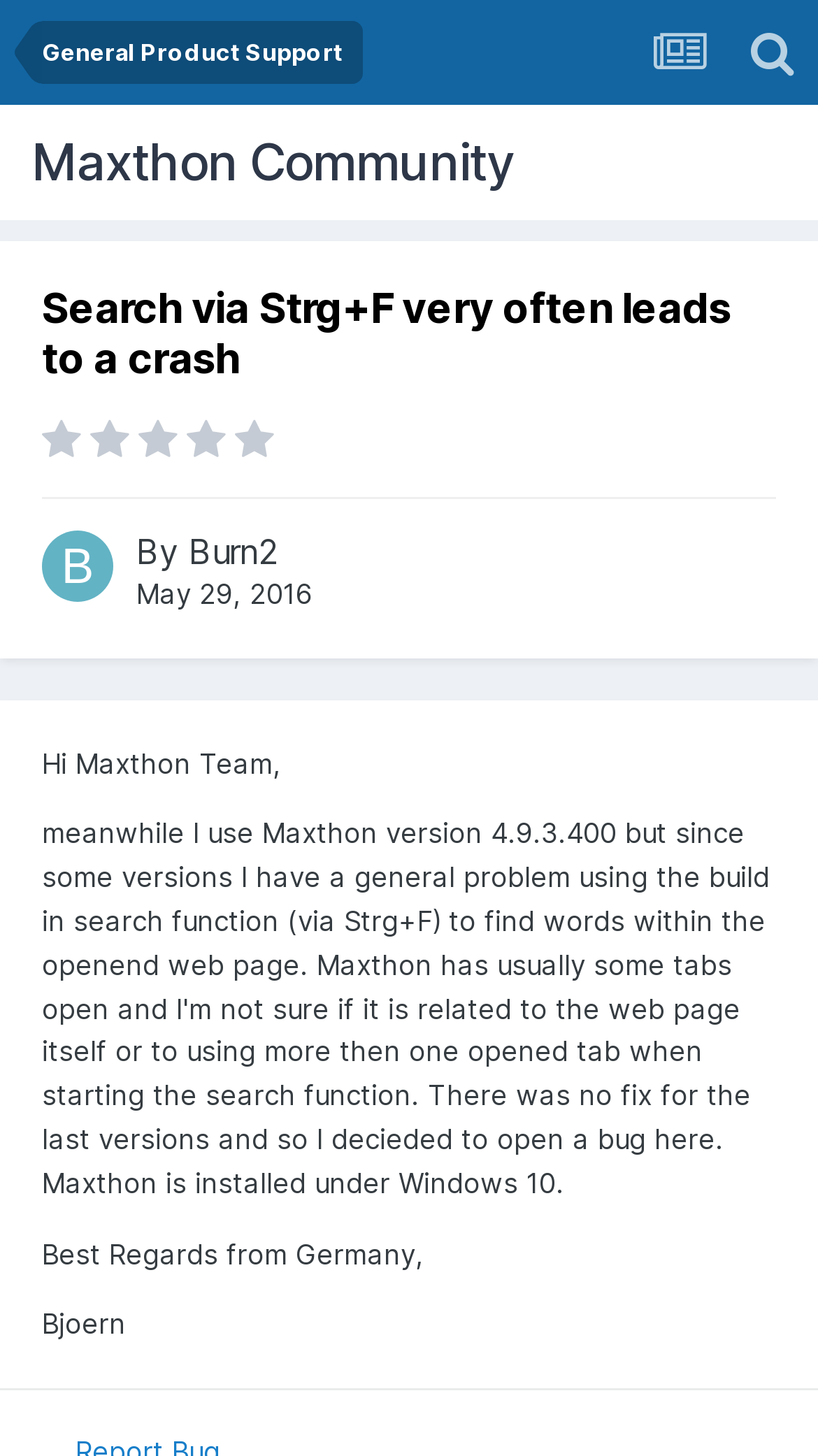Locate the coordinates of the bounding box for the clickable region that fulfills this instruction: "View the post of user 'Burn2'".

[0.085, 0.525, 0.192, 0.548]